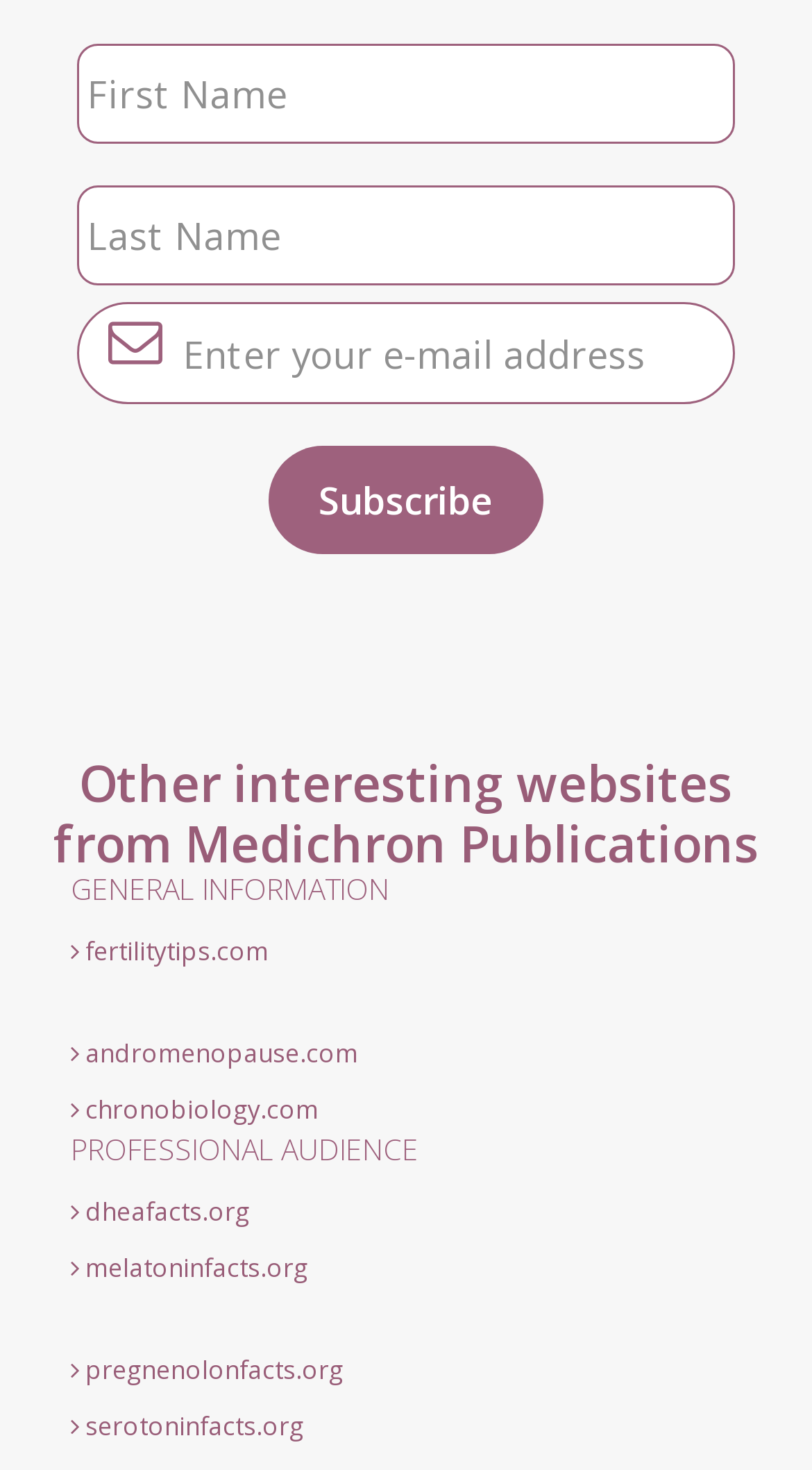Answer briefly with one word or phrase:
How many textboxes are available?

3